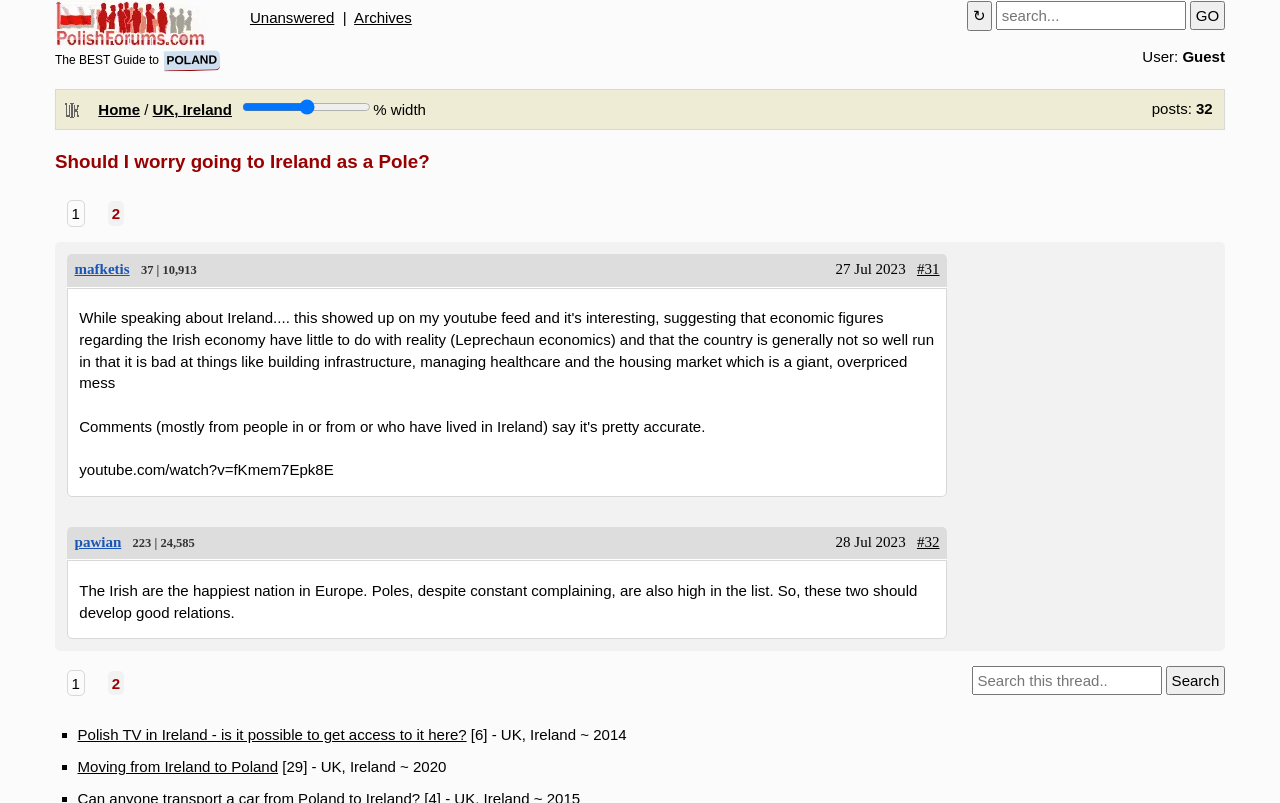Please identify the bounding box coordinates of the region to click in order to complete the task: "Click on the link to Polish TV in Ireland". The coordinates must be four float numbers between 0 and 1, specified as [left, top, right, bottom].

[0.061, 0.905, 0.365, 0.926]